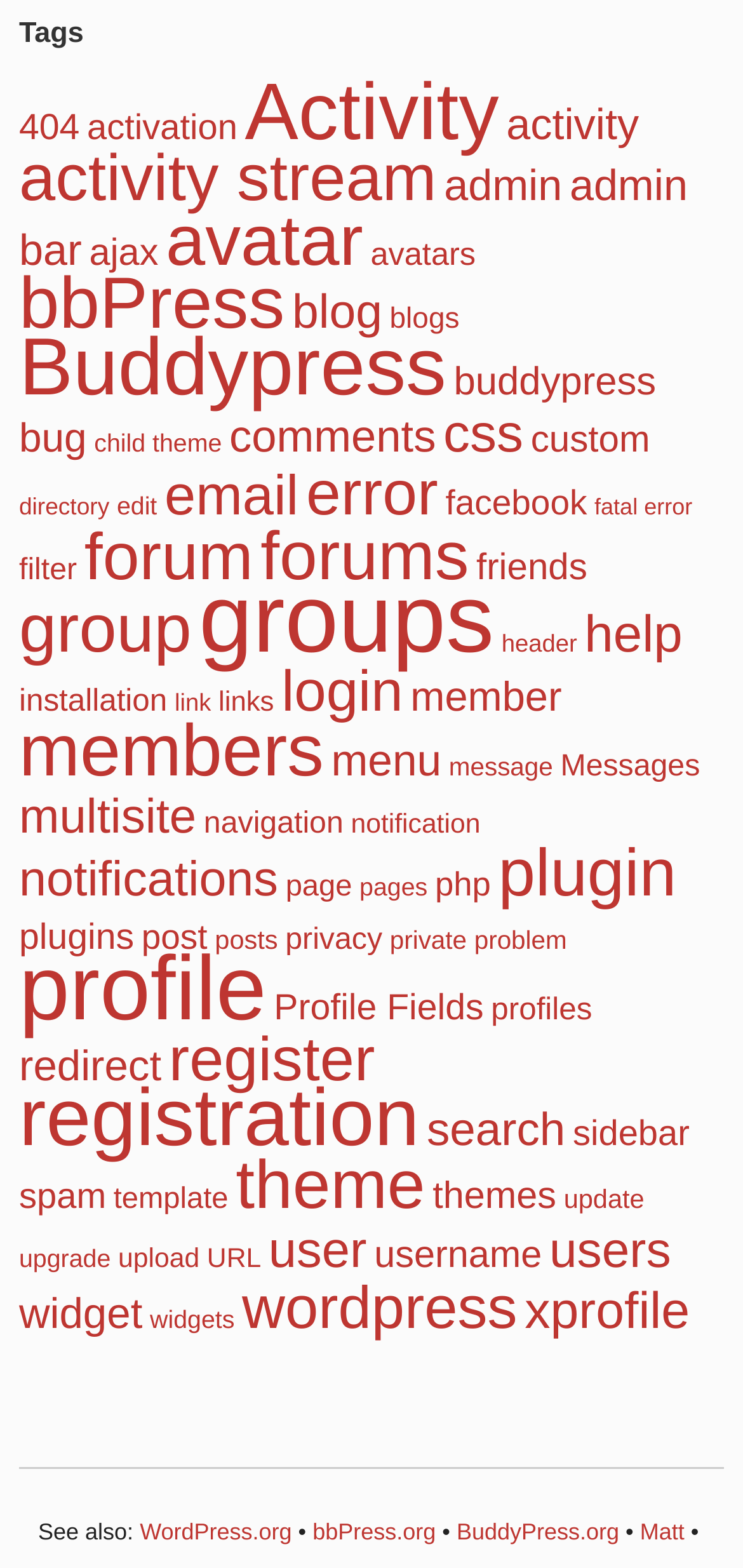Find the bounding box of the UI element described as follows: "ajax".

[0.12, 0.148, 0.213, 0.175]